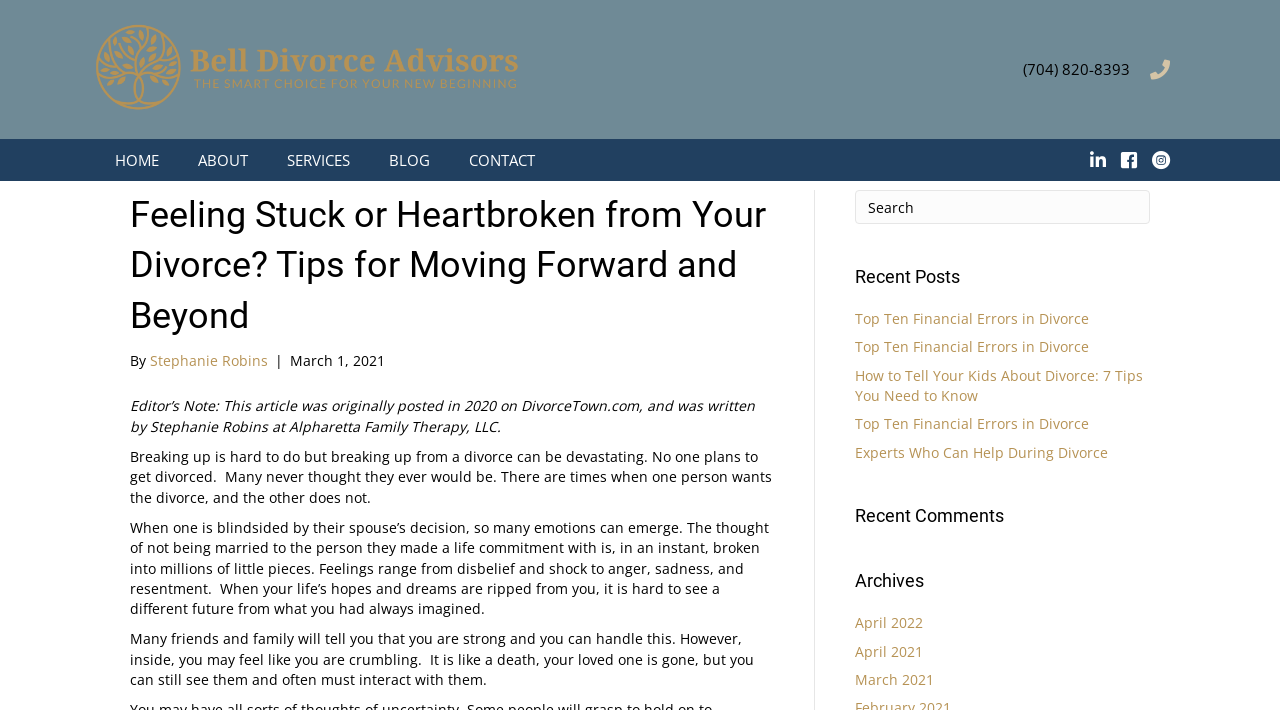Please find the bounding box coordinates for the clickable element needed to perform this instruction: "Search for a topic".

[0.668, 0.268, 0.898, 0.315]